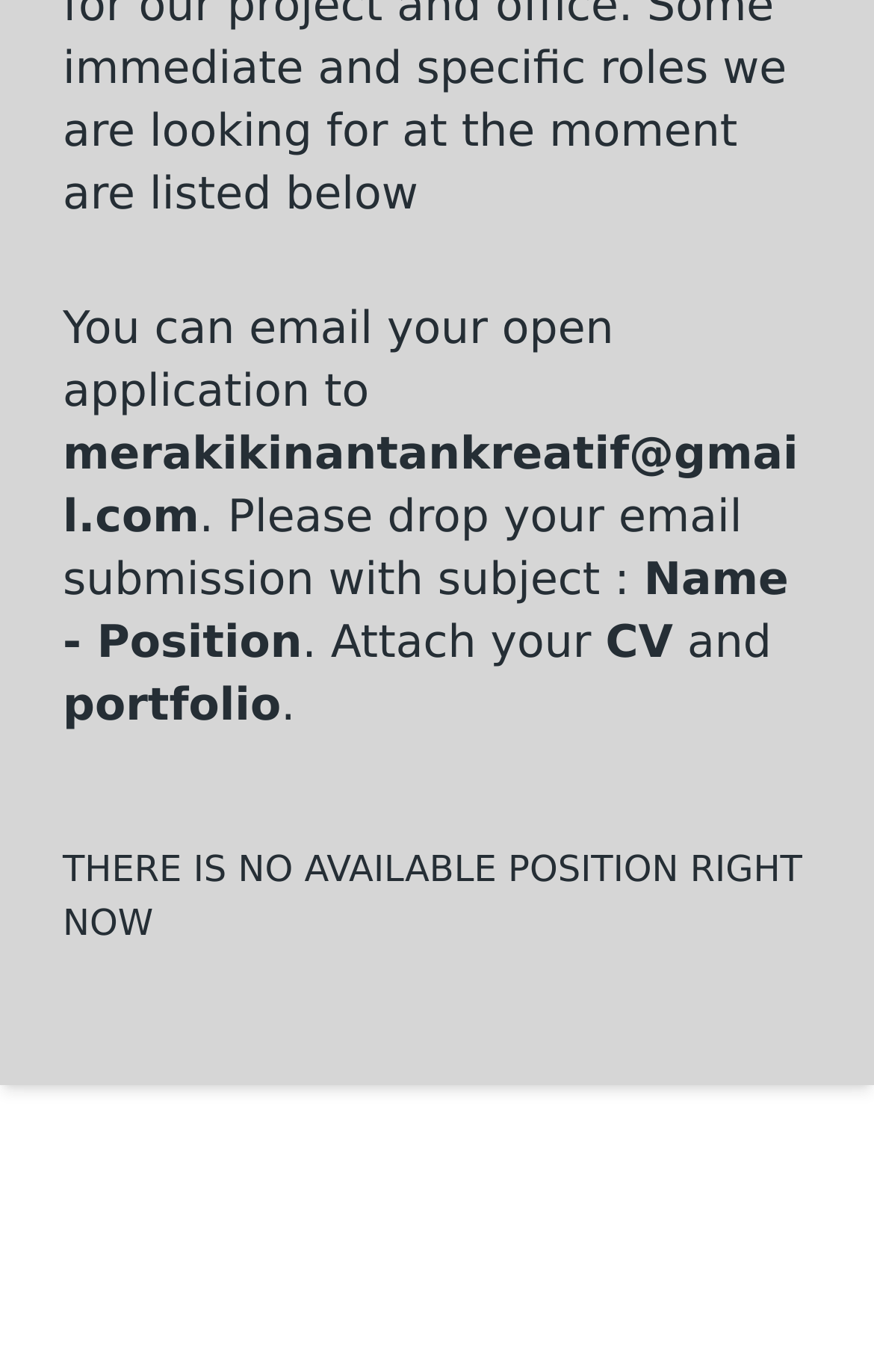Calculate the bounding box coordinates for the UI element based on the following description: "About". Ensure the coordinates are four float numbers between 0 and 1, i.e., [left, top, right, bottom].

[0.204, 0.157, 0.31, 0.19]